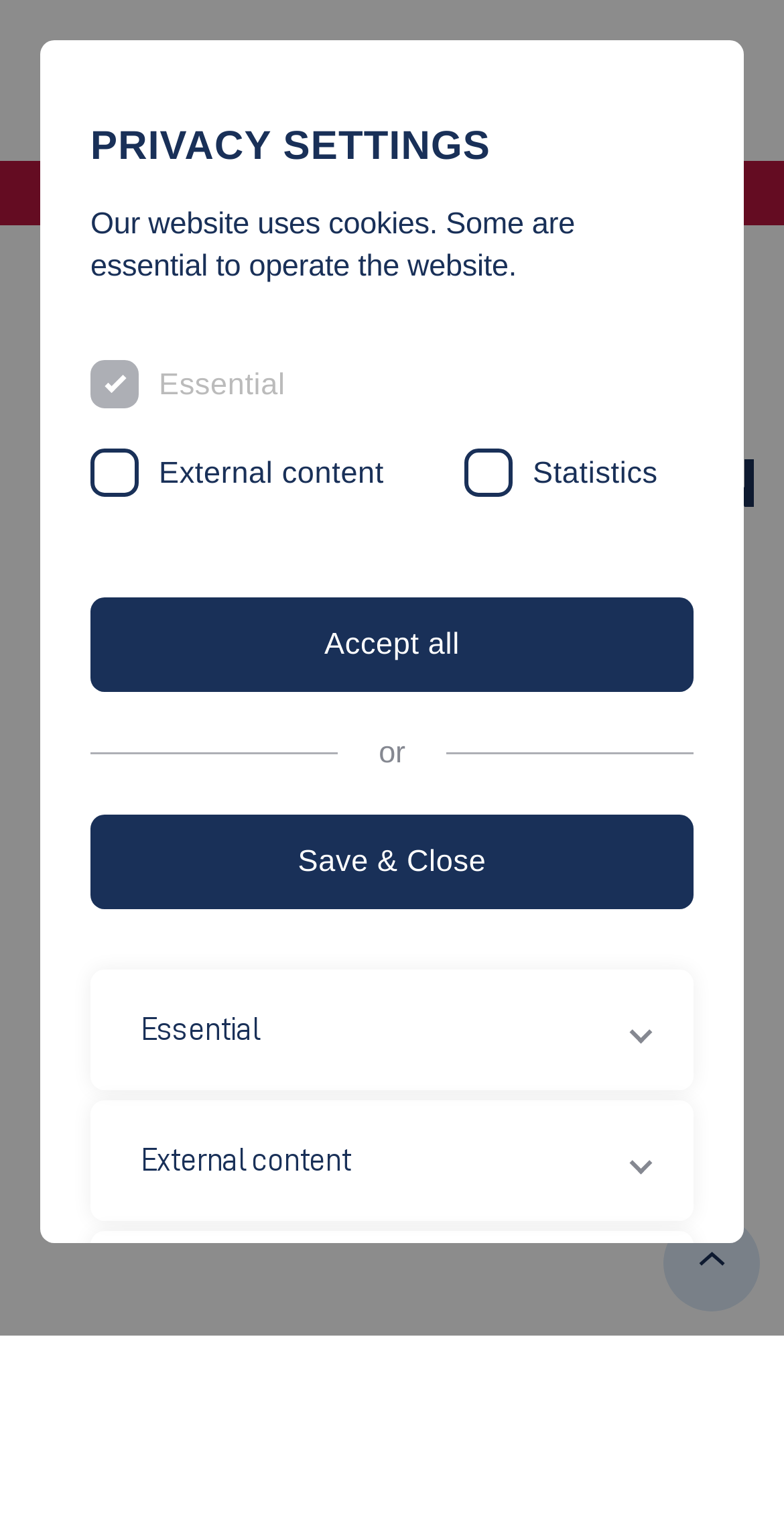Locate the UI element that matches the description mobile navigation button in the webpage screenshot. Return the bounding box coordinates in the format (top-left x, top-left y, bottom-right x, bottom-right y), with values ranging from 0 to 1.

[0.795, 0.0, 1.0, 0.105]